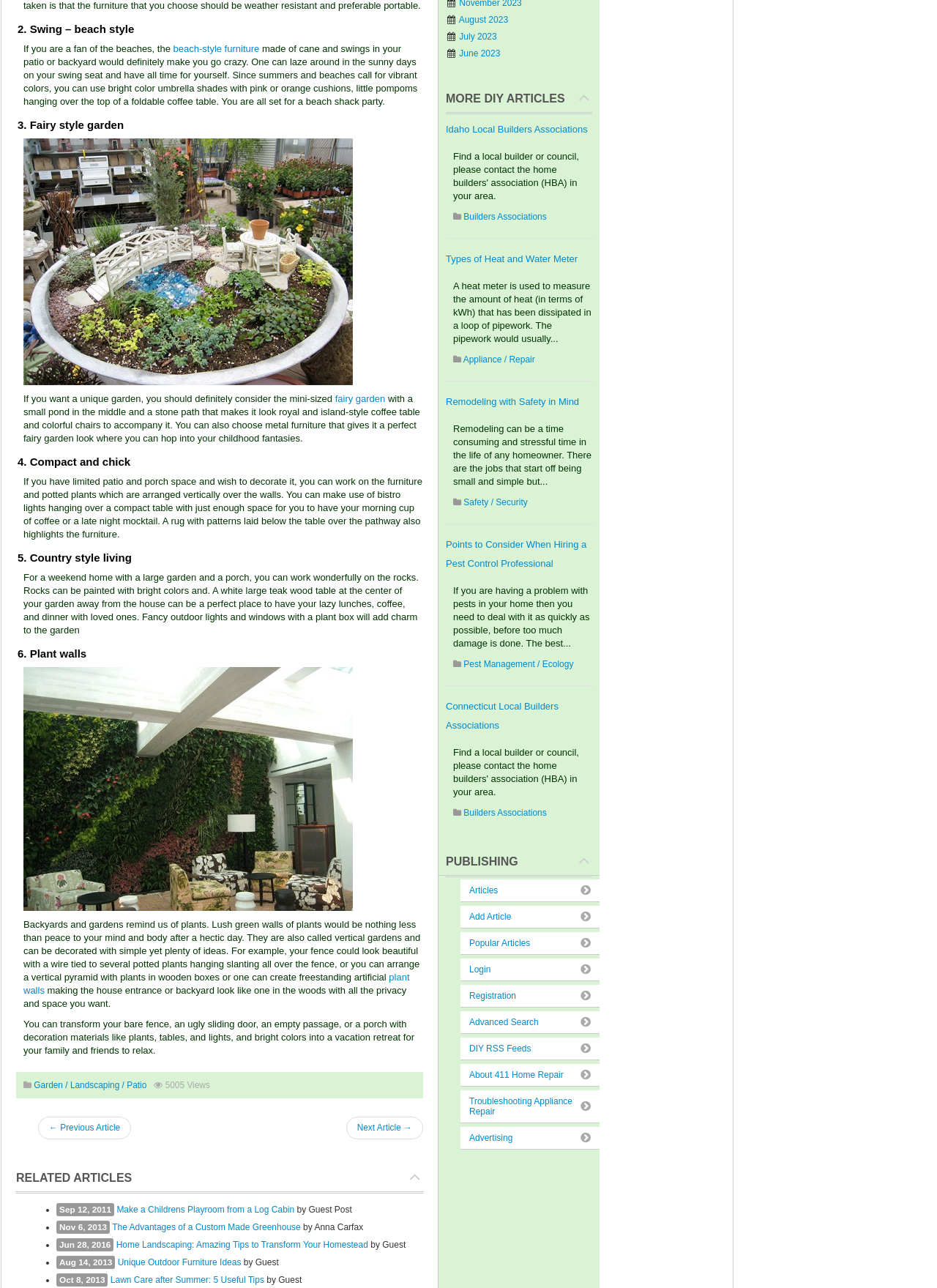Identify the bounding box coordinates of the region that should be clicked to execute the following instruction: "Click on the 'Next Article →' link".

[0.369, 0.867, 0.452, 0.884]